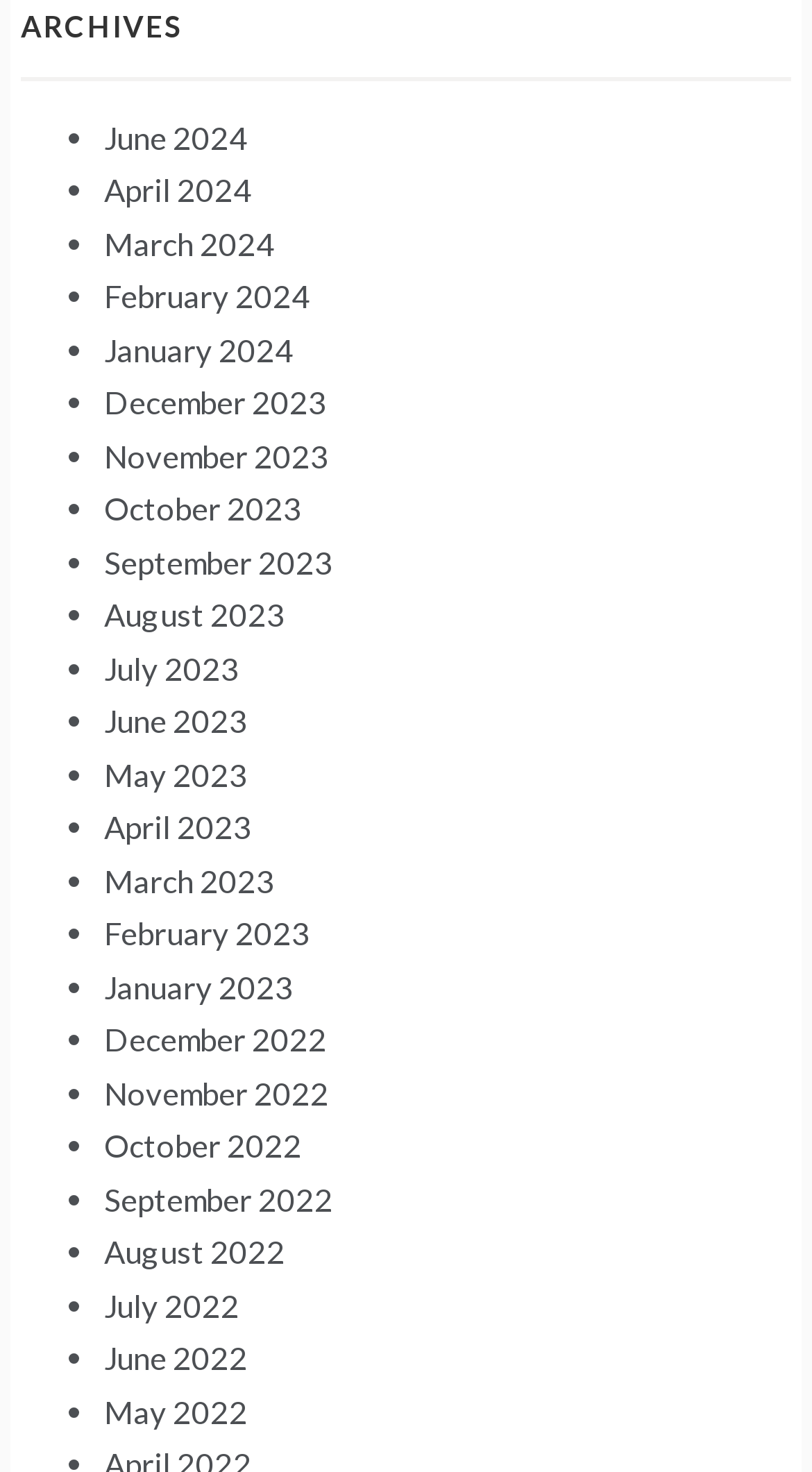Can you find the bounding box coordinates for the element that needs to be clicked to execute this instruction: "view March 2024 archives"? The coordinates should be given as four float numbers between 0 and 1, i.e., [left, top, right, bottom].

[0.128, 0.153, 0.338, 0.178]